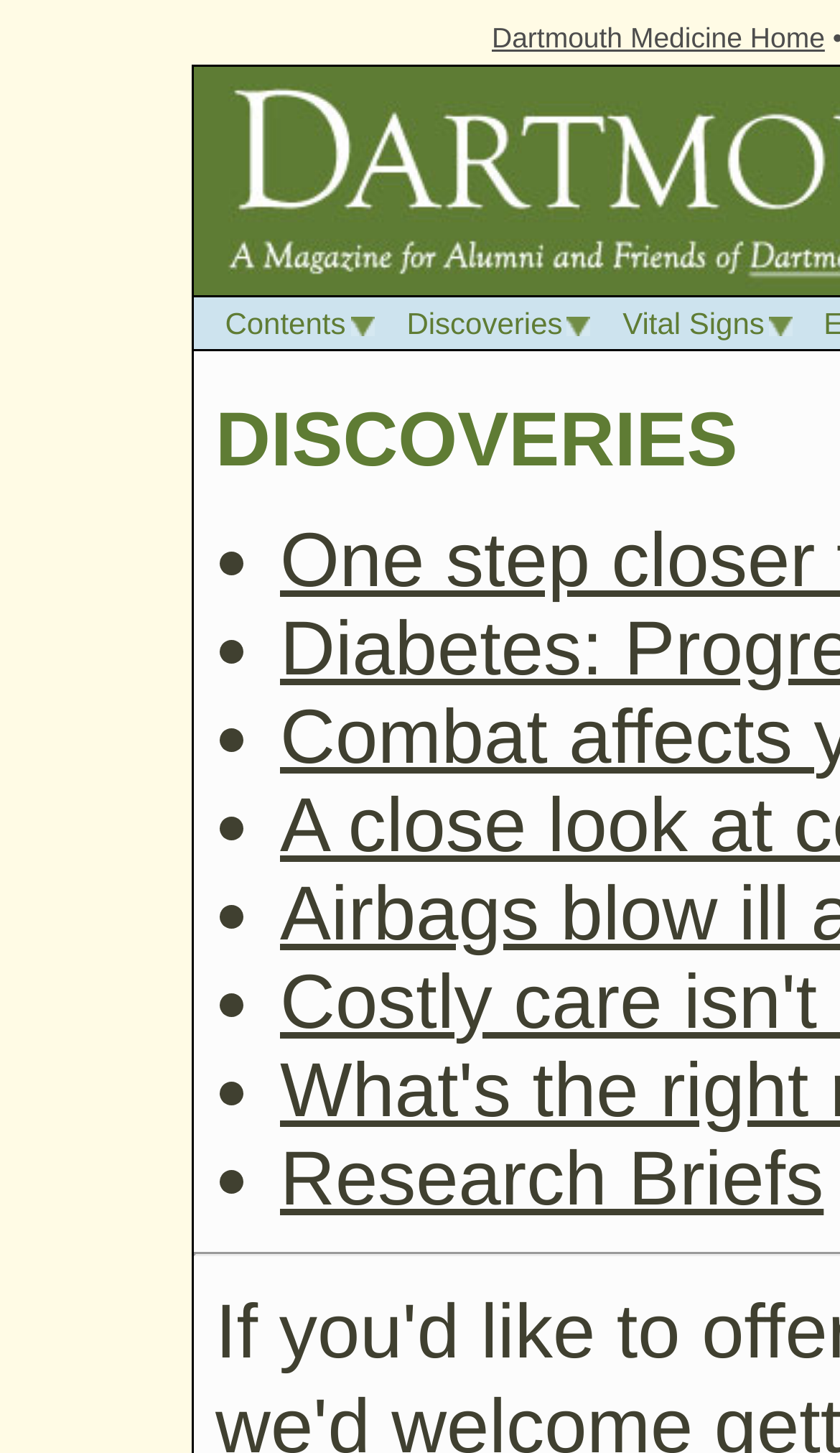Using the description "Vital Signs", predict the bounding box of the relevant HTML element.

[0.705, 0.205, 0.946, 0.24]